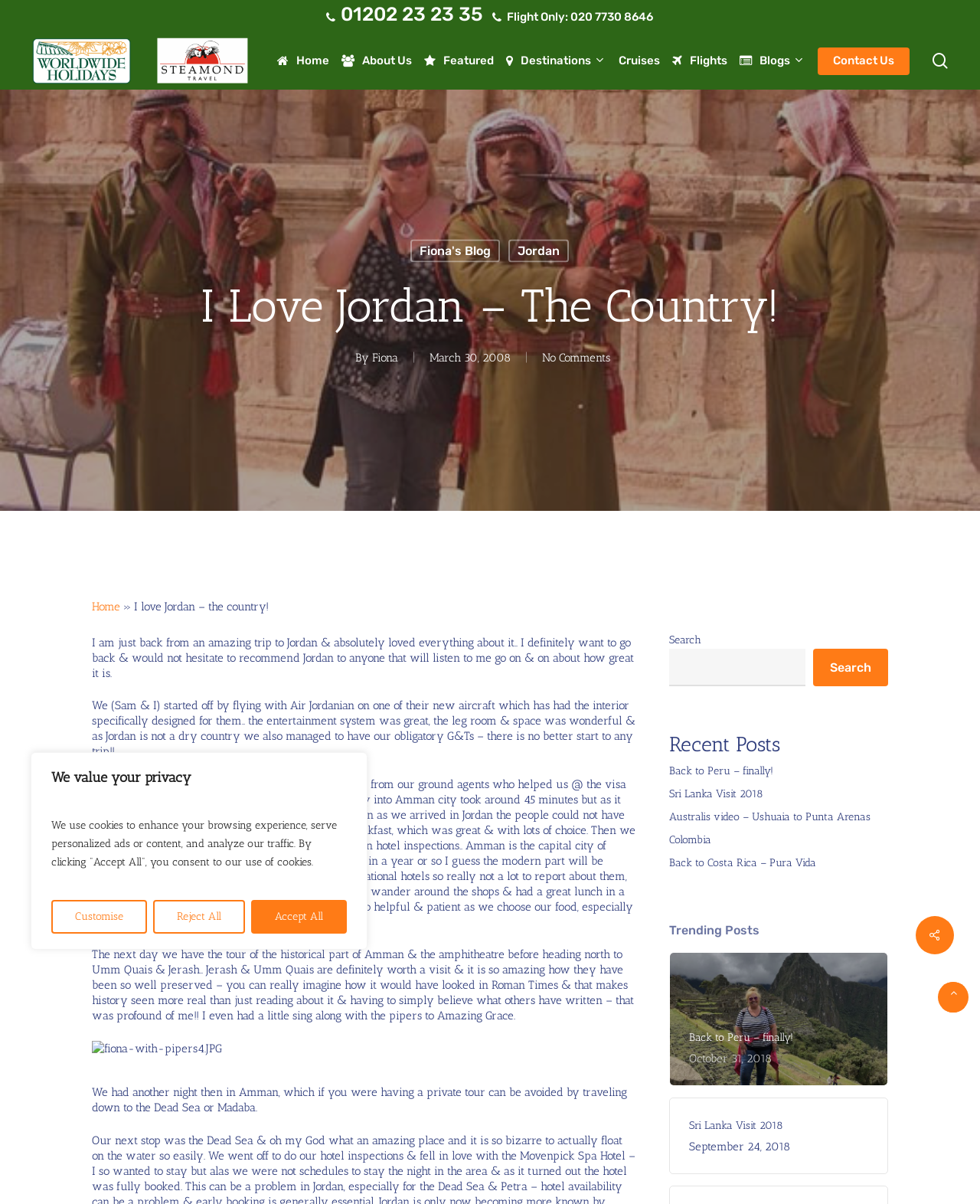Generate a comprehensive description of the webpage content.

This webpage is about a travel blog, specifically a post about the author's trip to Jordan. At the top of the page, there is a cookie consent banner with buttons to customize, reject, or accept all cookies. Below this, there are links to contact information, including a phone number and email address.

The main content of the page is a blog post titled "I Love Jordan – The Country!" written by Fiona. The post is divided into several paragraphs, each describing the author's experiences in Jordan, including their flight, hotel inspections, and visits to historical sites such as Jerash and Umm Quais. The text is accompanied by an image of the author with pipers.

On the right side of the page, there is a search bar and a list of recent posts, including links to other travel blog entries. Below this, there is a section titled "Trending Posts" with links to popular blog posts. Further down, there is a list of destinations, including Antarctica, Argentina, Brazil, and others, with links to related blog posts.

At the bottom of the page, there is a copyright notice and a link to the website's creator, Website Vibe. There are also social media links and a link to the website's terms and conditions.